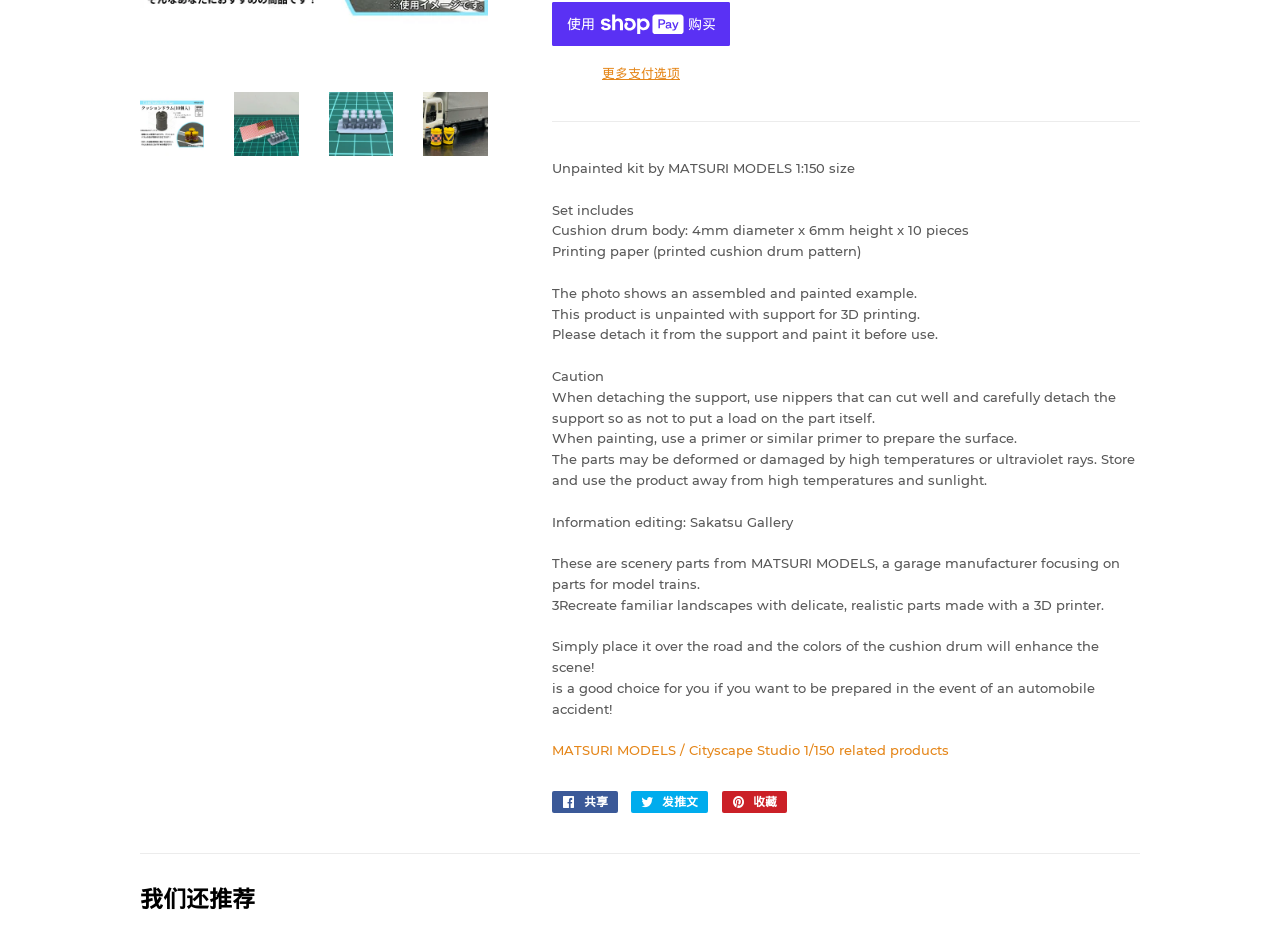Using the element description Baiodo, predict the bounding box coordinates for the UI element. Provide the coordinates in (top-left x, top-left y, bottom-right x, bottom-right y) format with values ranging from 0 to 1.

[0.57, 0.348, 0.791, 0.394]